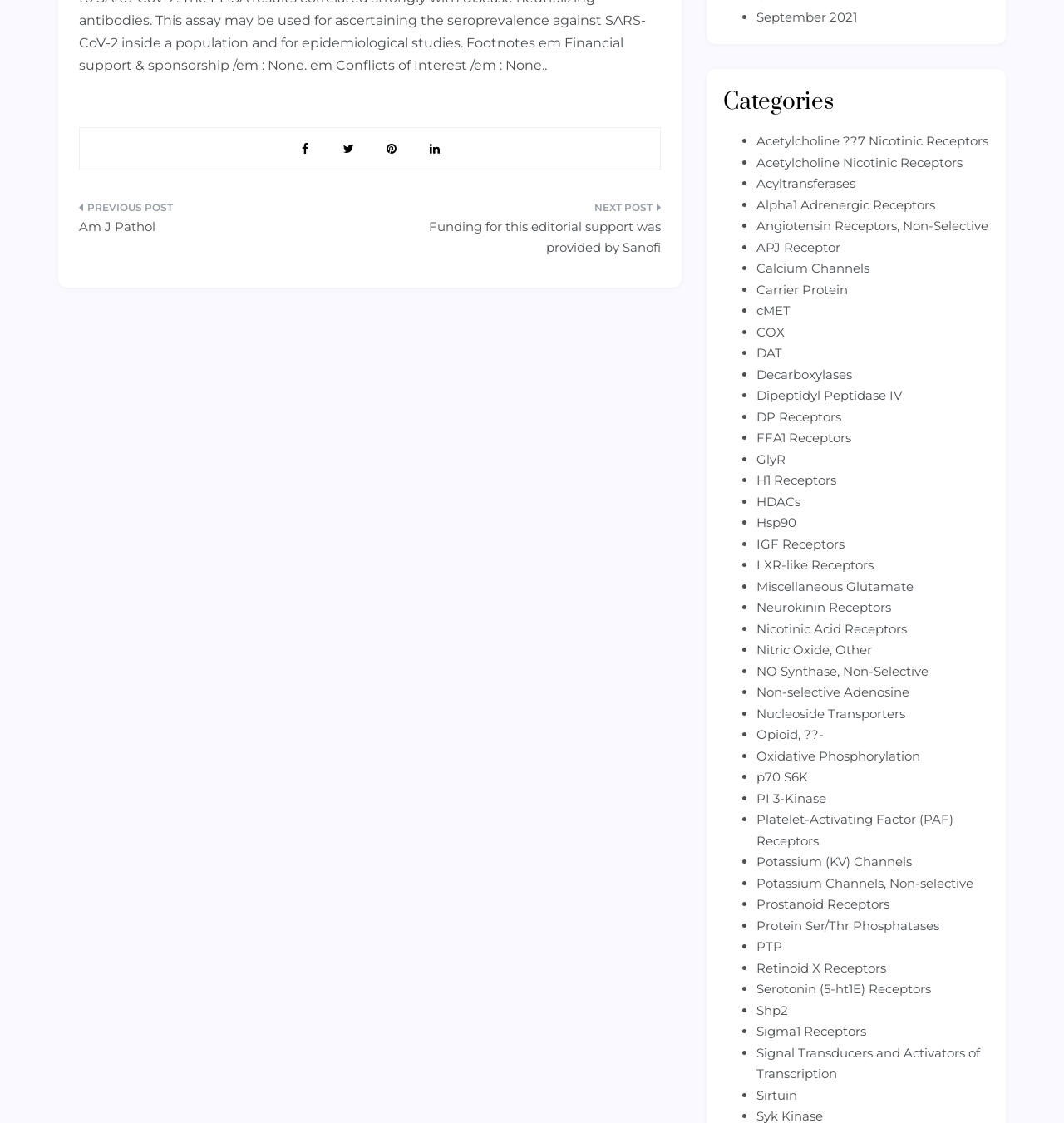Using the details in the image, give a detailed response to the question below:
How many categories are listed?

I counted the number of list markers (•) under the 'Categories' heading, and there are 40 of them, each corresponding to a category.